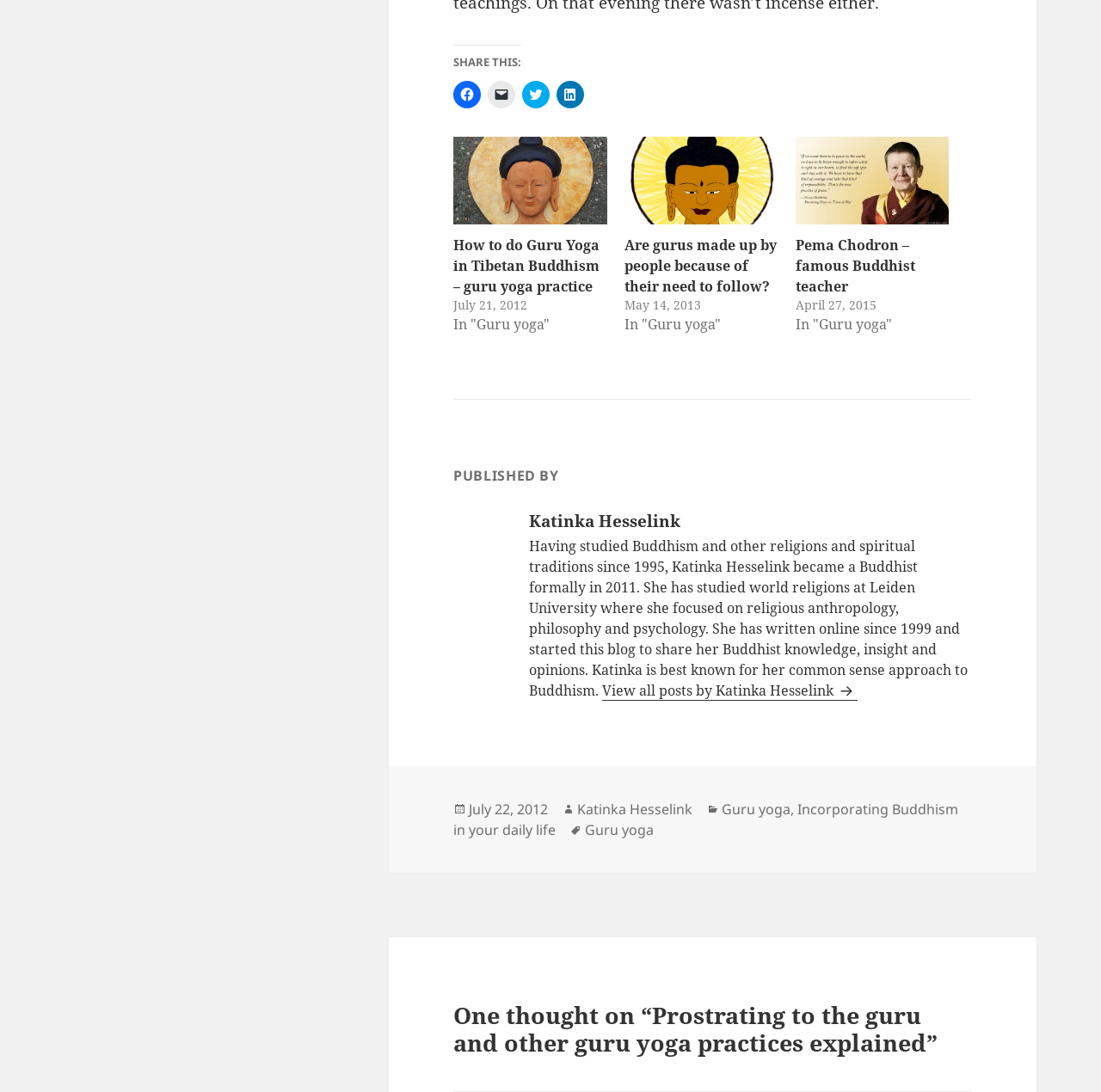Provide the bounding box coordinates of the HTML element described by the text: "Guru yoga".

[0.655, 0.732, 0.718, 0.75]